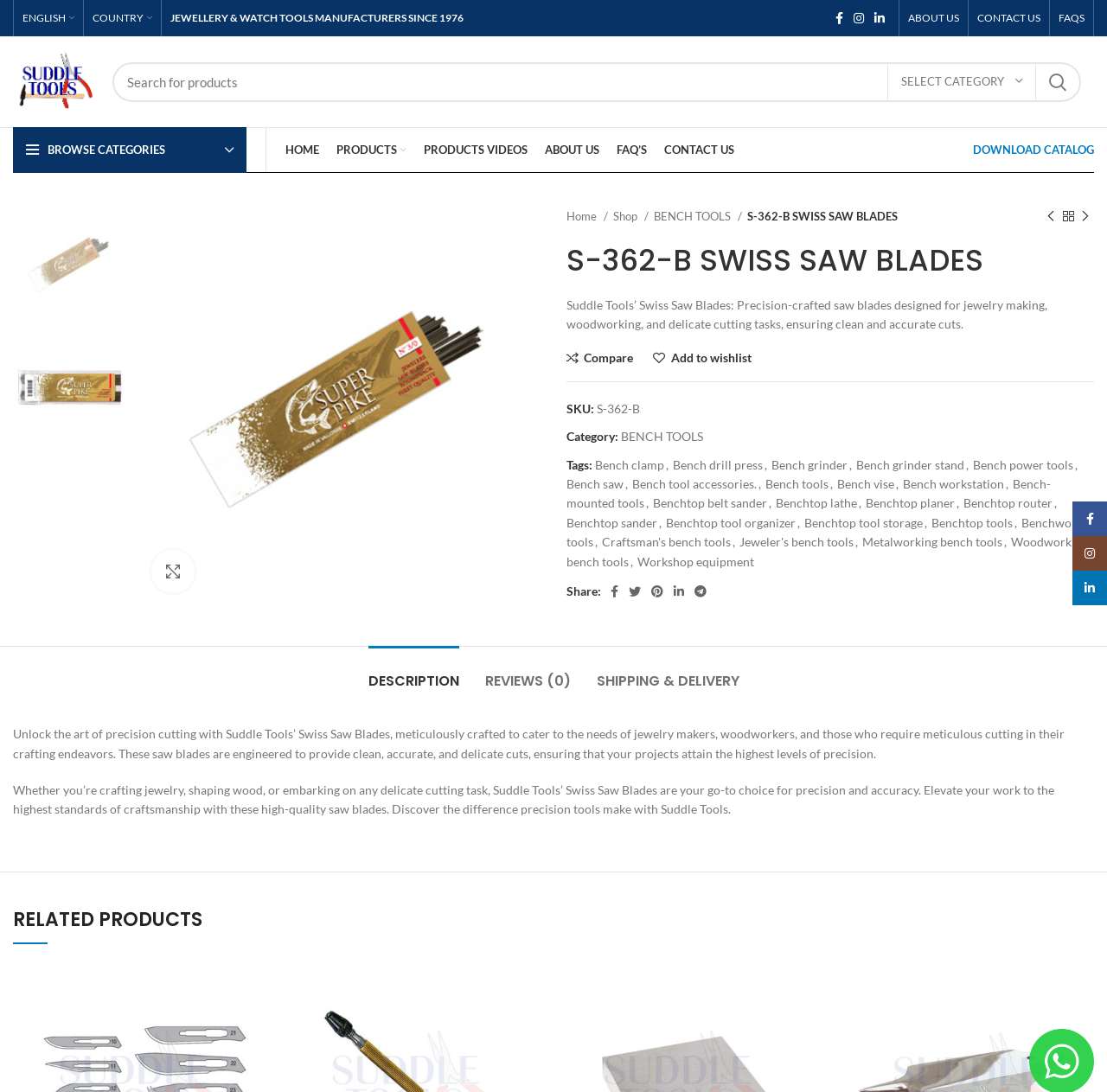What is the name of the product?
Please use the visual content to give a single word or phrase answer.

S-362-B SWISS SAW BLADES